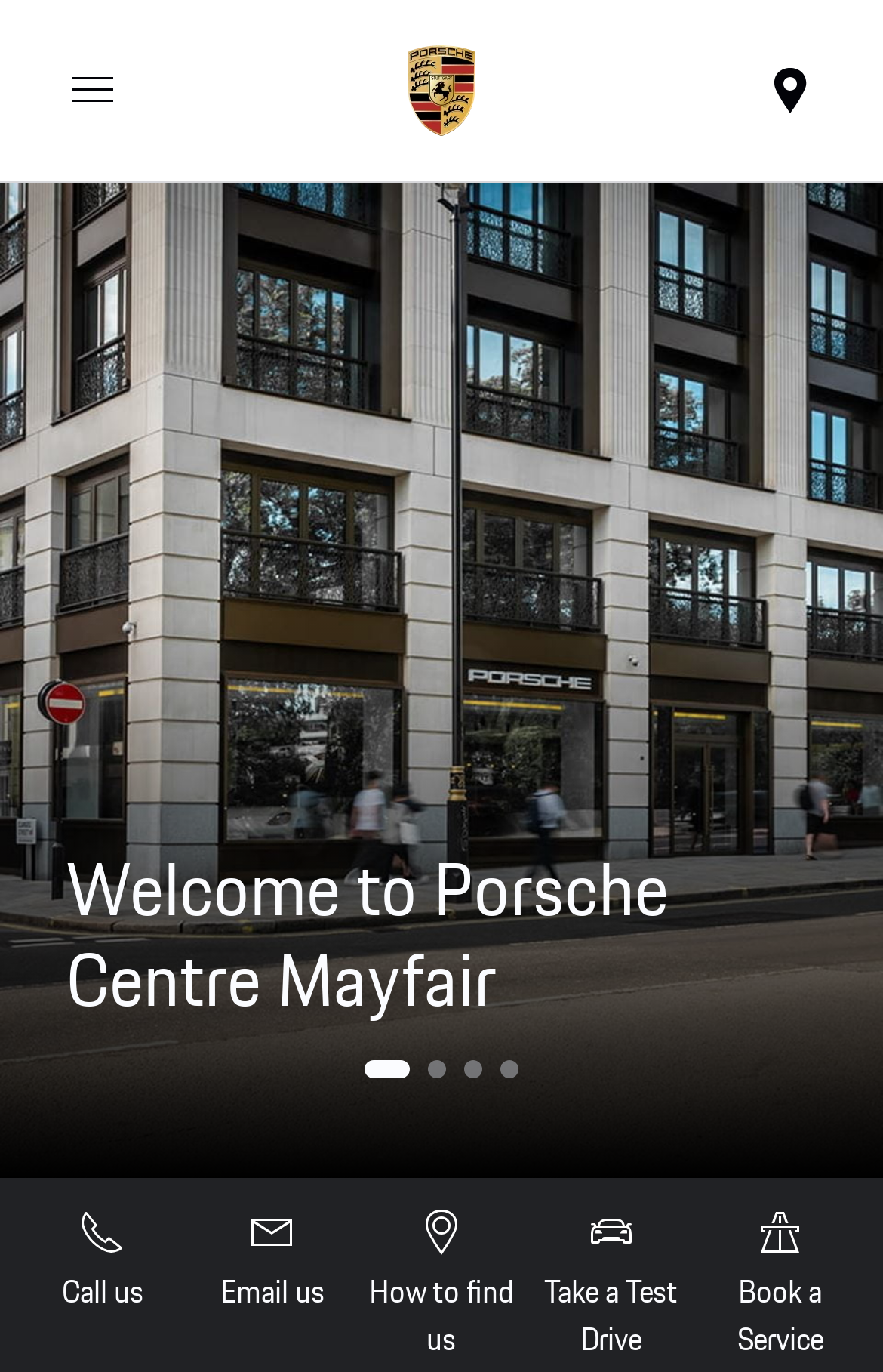Reply to the question below using a single word or brief phrase:
What is the purpose of the 'Menu' button?

To navigate